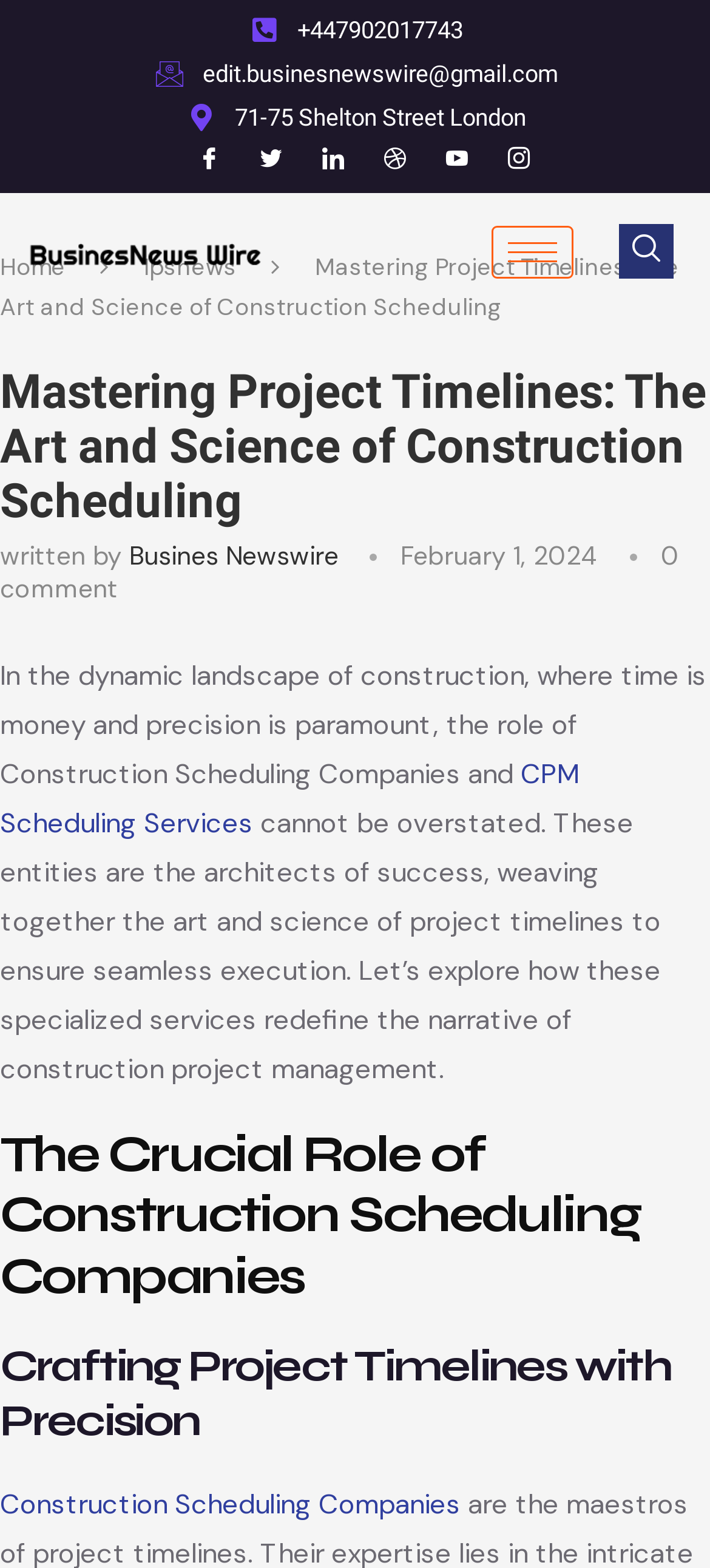Provide a one-word or short-phrase response to the question:
What is the date of the article?

February 1, 2024